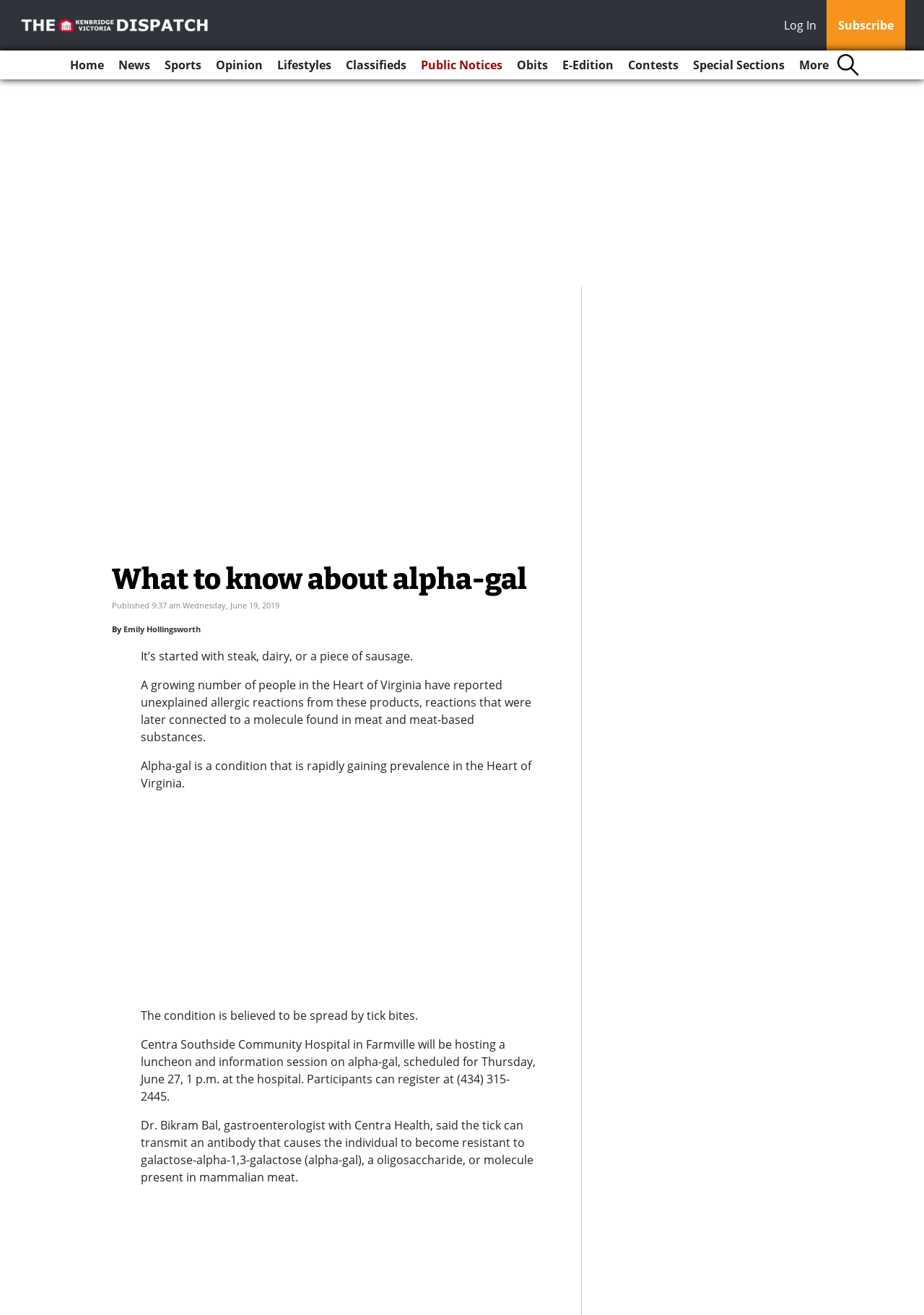Reply to the question with a single word or phrase:
Who is the gastroenterologist quoted in the article?

Dr. Bikram Bal